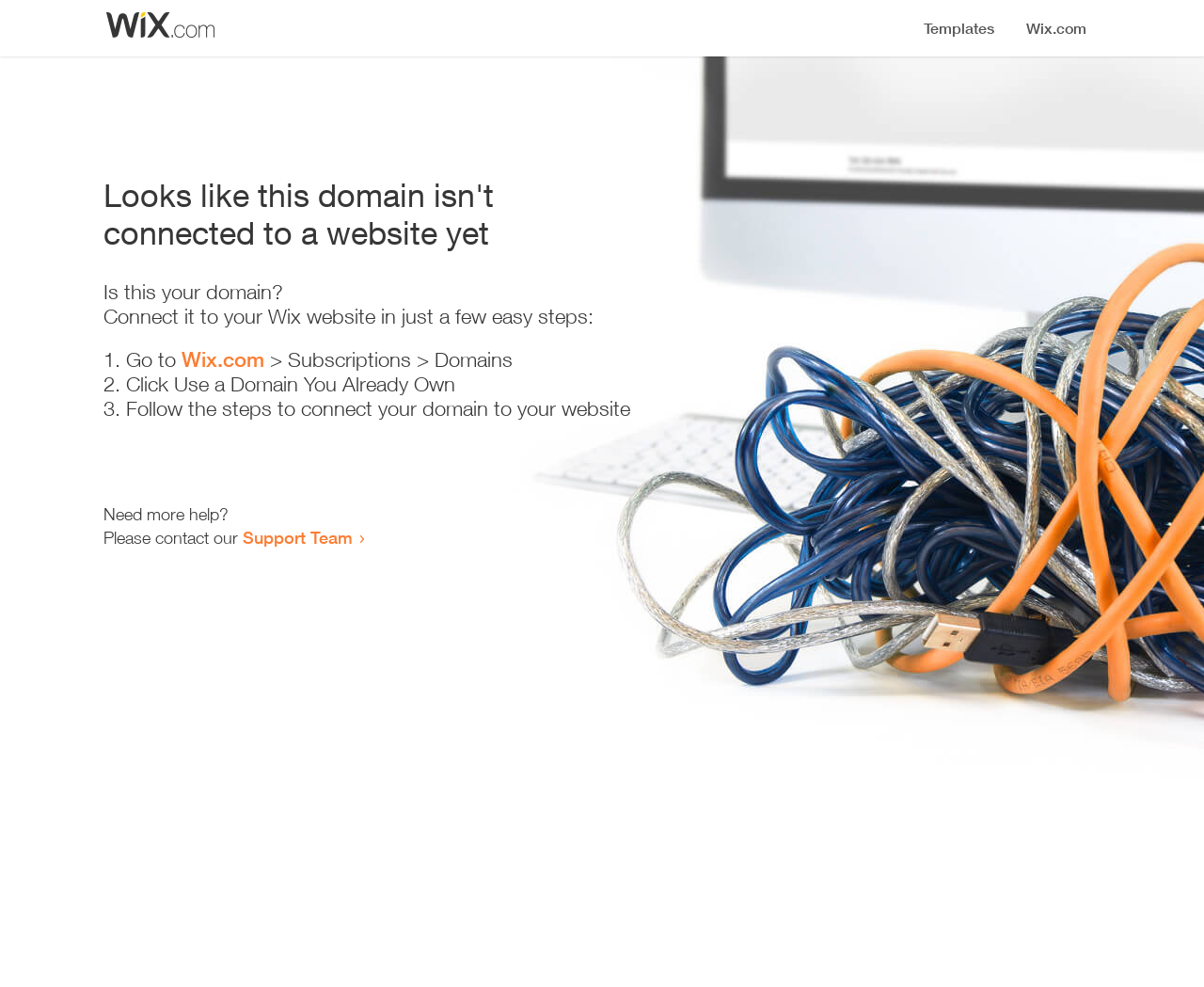Answer the question with a single word or phrase: 
Is this webpage related to Wix?

Yes